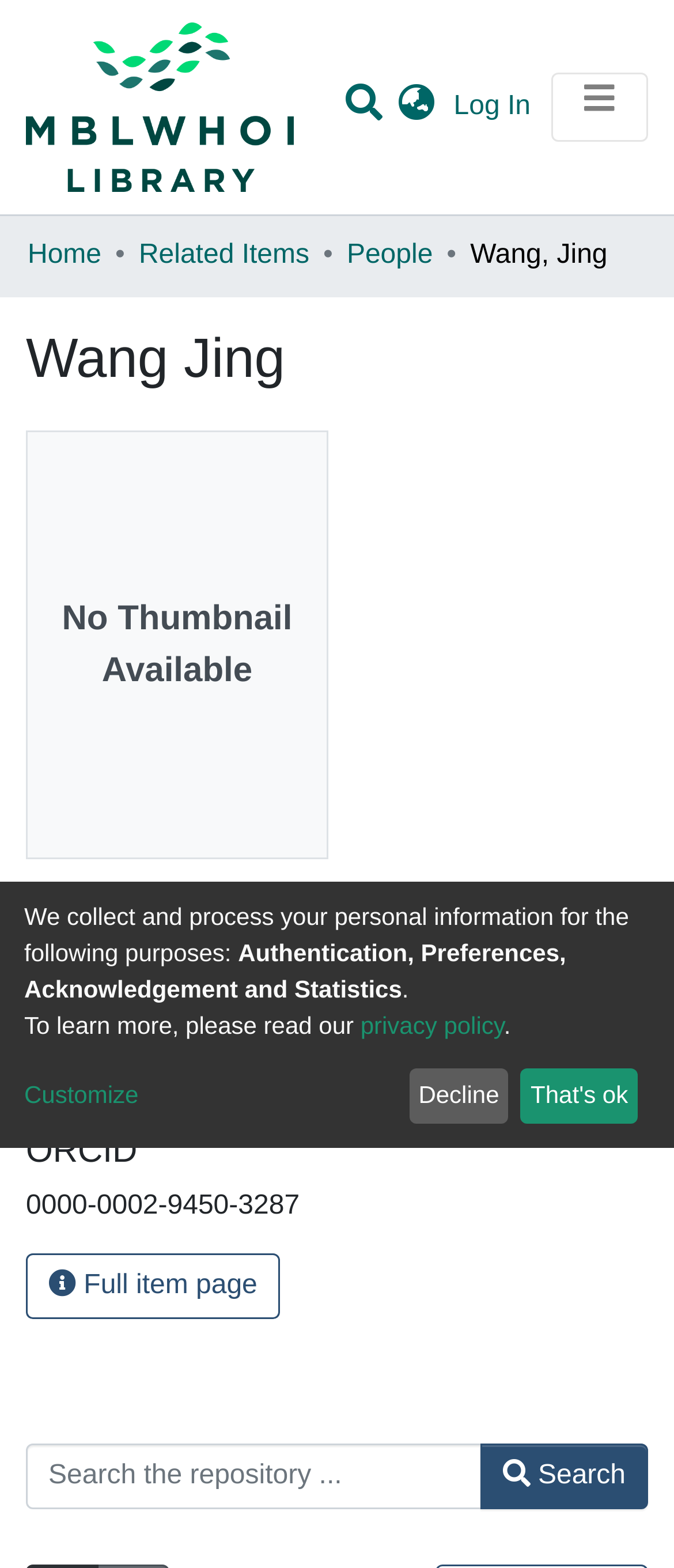What is the ORCID of the person on this page?
Using the details shown in the screenshot, provide a comprehensive answer to the question.

I looked at the heading 'ORCID' and found the corresponding StaticText element with the ORCID number, which is '0000-0002-9450-3287'.